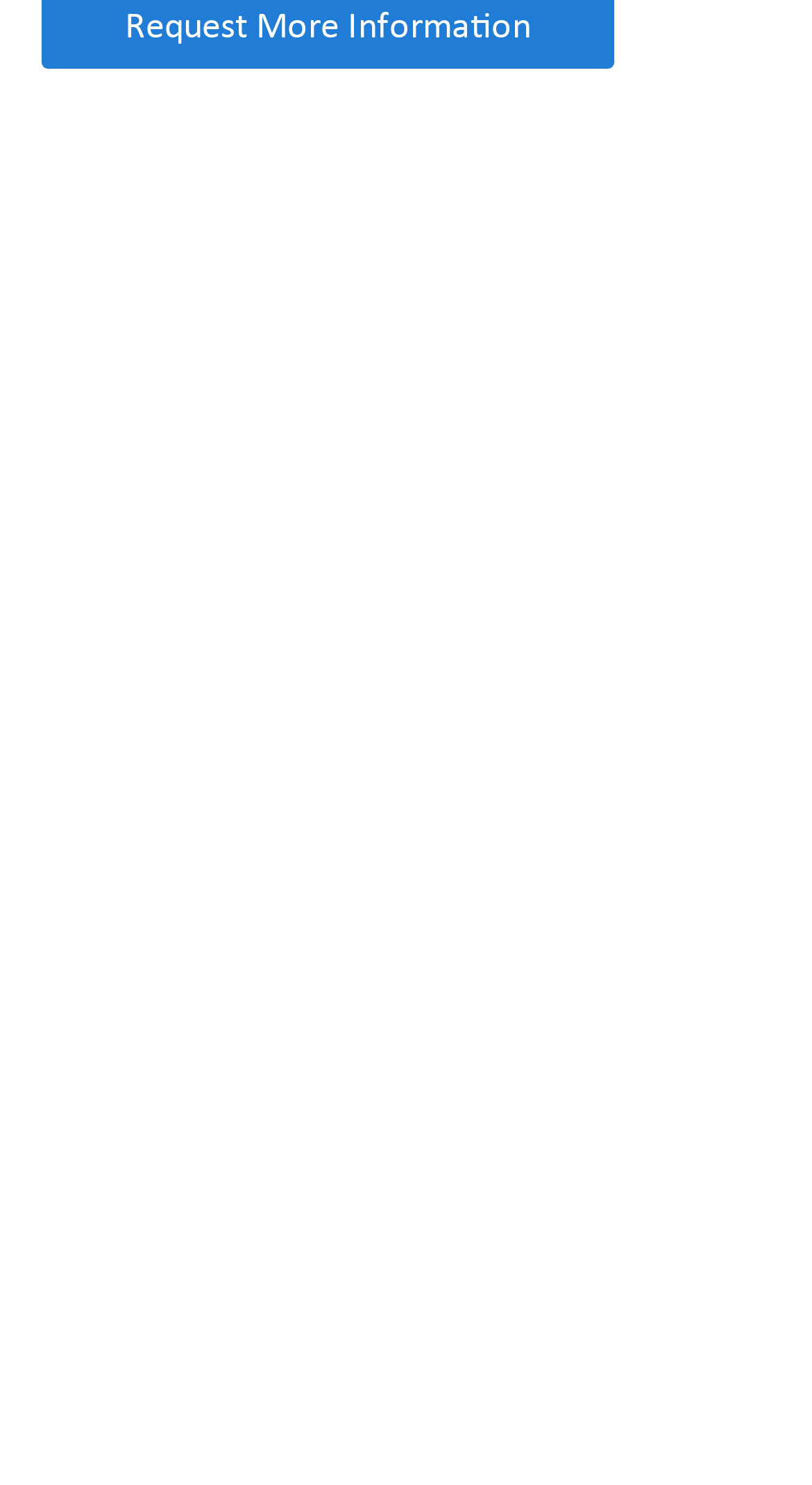What is the email address for more information?
Based on the visual information, provide a detailed and comprehensive answer.

The email address can be found next to the 'More Information:' text, which is 'info@thealsgroup.com'.